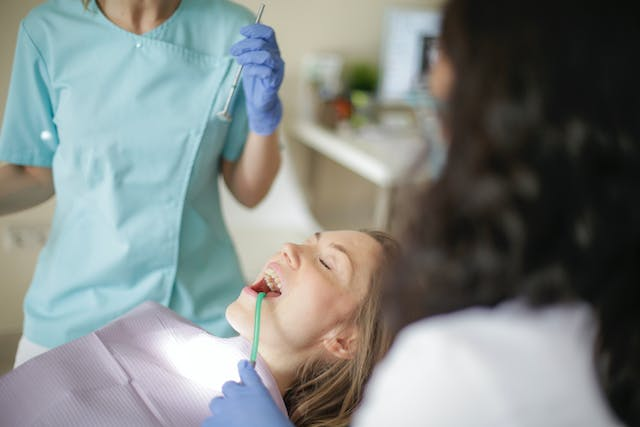Detail every aspect of the image in your description.

In this image, a patient is seated in a dental clinic, undergoing an examination. The focus is on the patient, who appears relaxed with her mouth open, as a dentist or dental assistant uses a dental tool to inspect her teeth. The practitioner, wearing light blue scrubs and protective gloves, carefully holds a suction device to maintain a clear view of the oral cavity. Another dental professional is positioned to the side, likely observing or assisting in the procedure. The background features a well-equipped clinic environment, emphasizing a professional and hygienic atmosphere, essential for maintaining oral health, particularly for procedures like dental implants. This underscores the importance of regular dental check-ups and proper maintenance for long-lasting dental health.